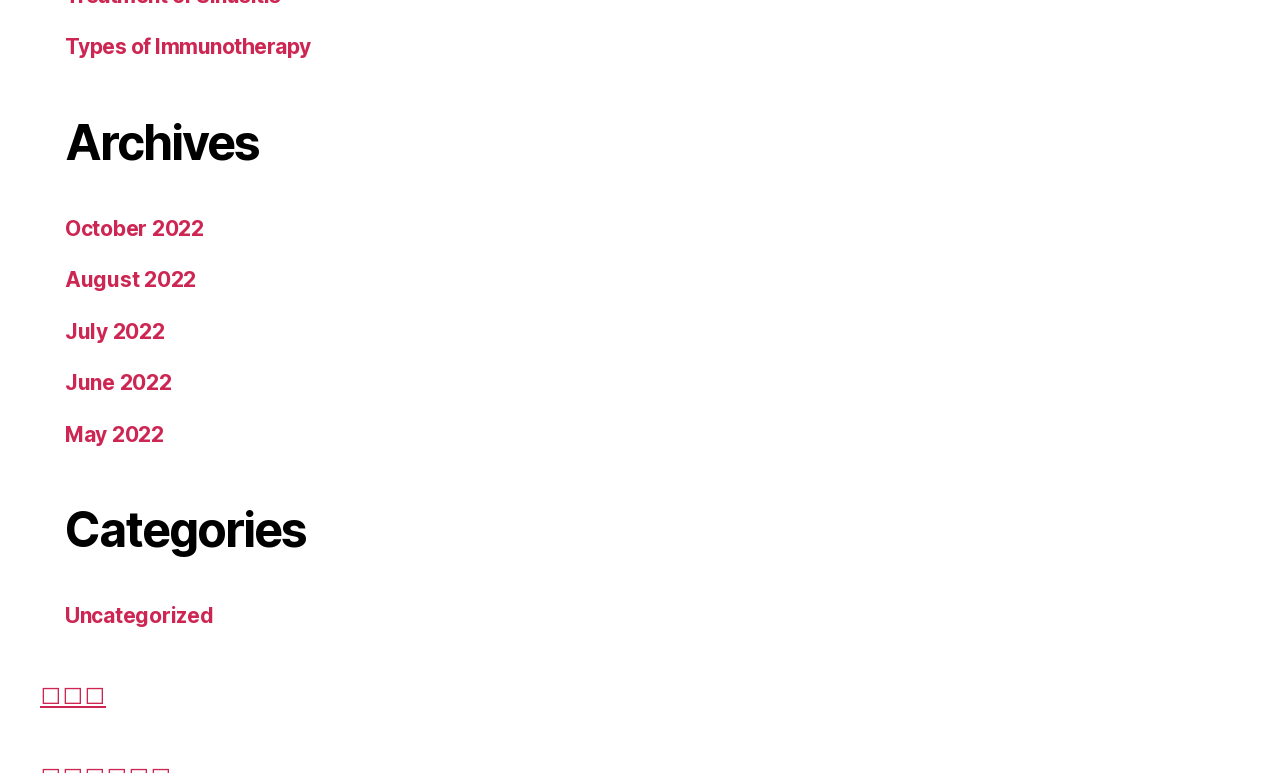How many sections are on the webpage?
Could you give a comprehensive explanation in response to this question?

The webpage appears to have two main sections: Archives and Categories, which are separated by headings.